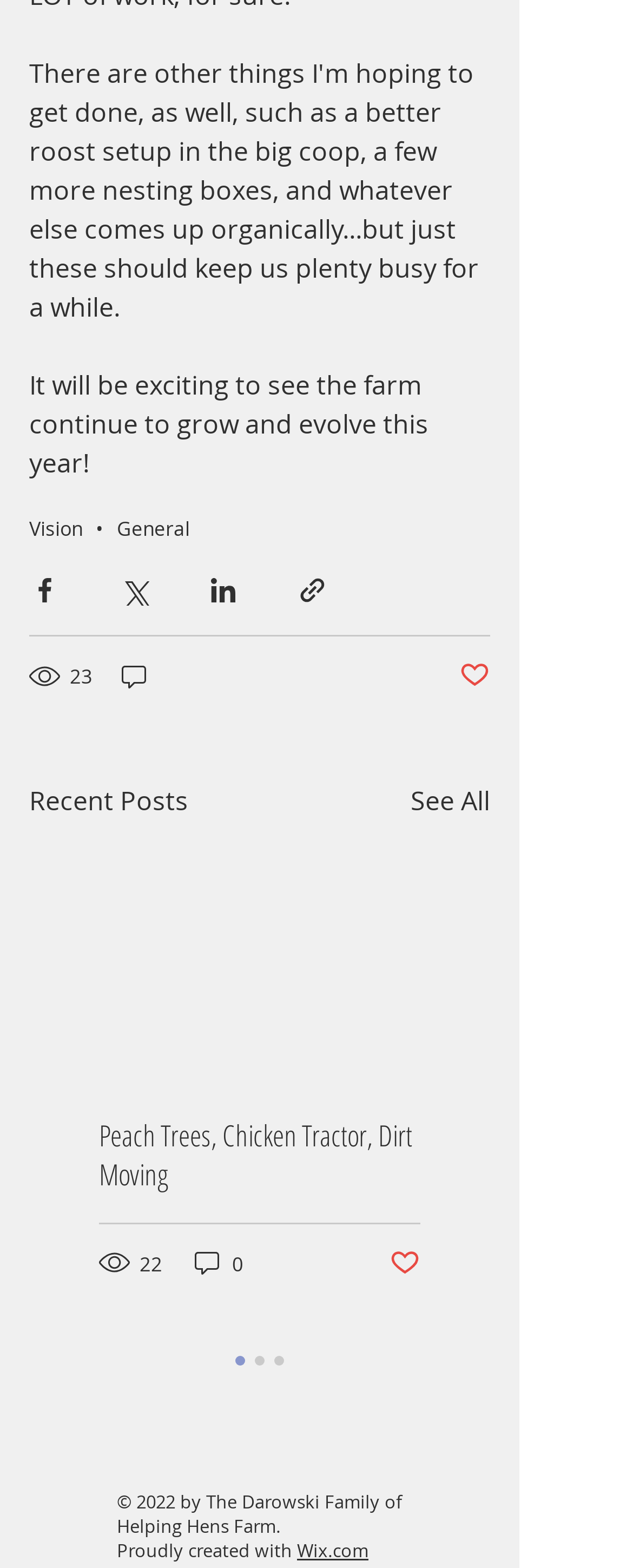Using the provided element description "Post not marked as liked", determine the bounding box coordinates of the UI element.

[0.615, 0.795, 0.664, 0.816]